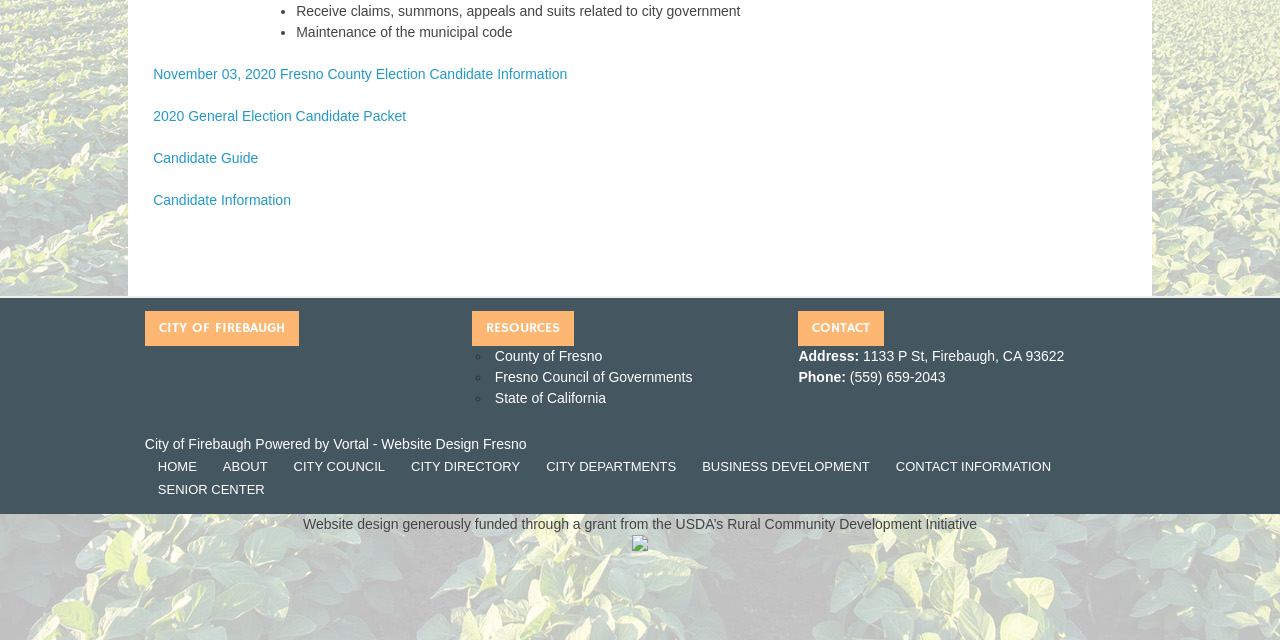Please determine the bounding box of the UI element that matches this description: Fresno Council of Governments. The coordinates should be given as (top-left x, top-left y, bottom-right x, bottom-right y), with all values between 0 and 1.

[0.387, 0.576, 0.541, 0.601]